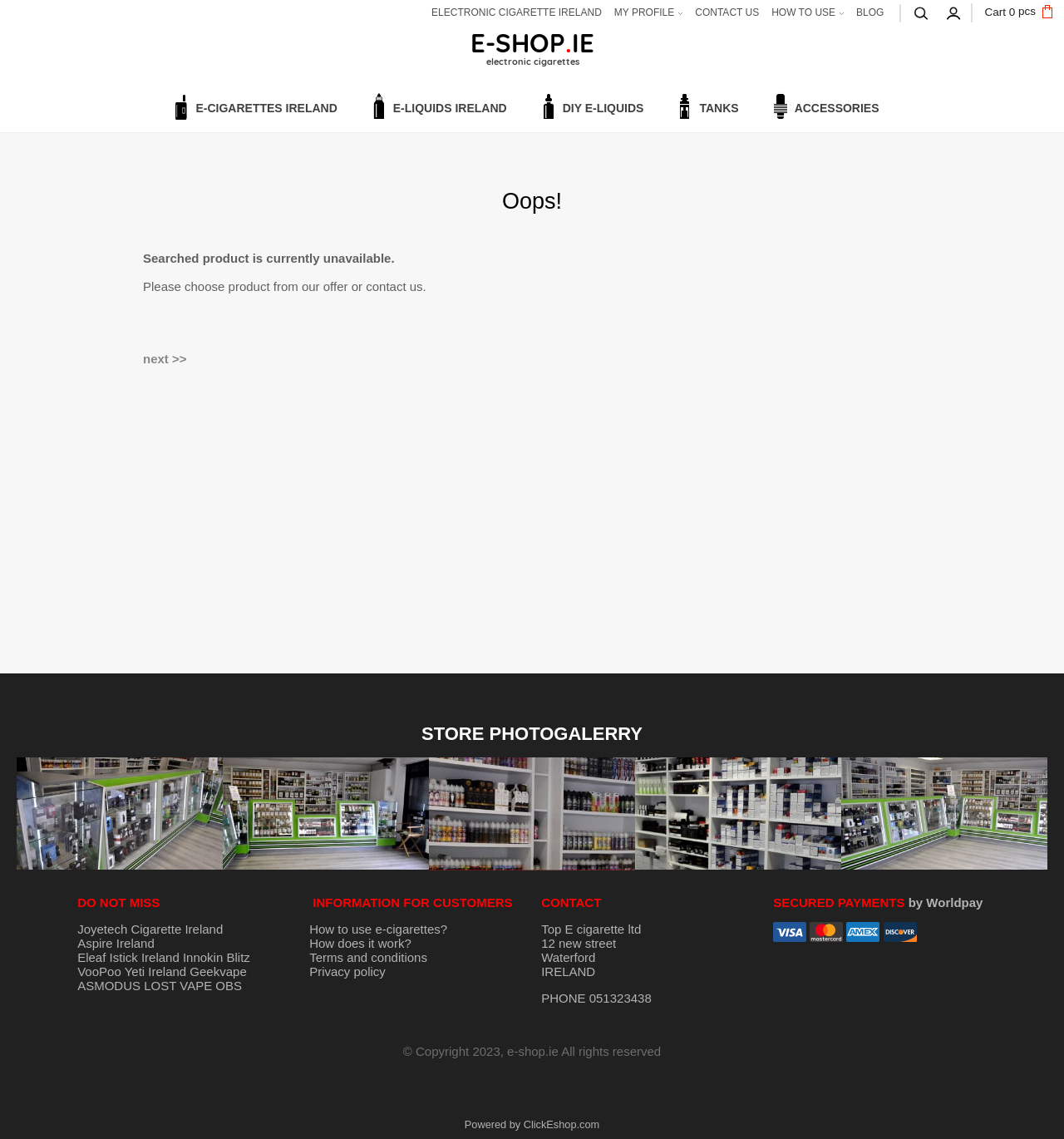Please analyze the image and provide a thorough answer to the question:
How can customers contact the e-shop?

The contact information of the e-shop can be found in the footer area of the webpage, where it lists the phone number as 051323438. This is the phone number that customers can use to contact the e-shop.